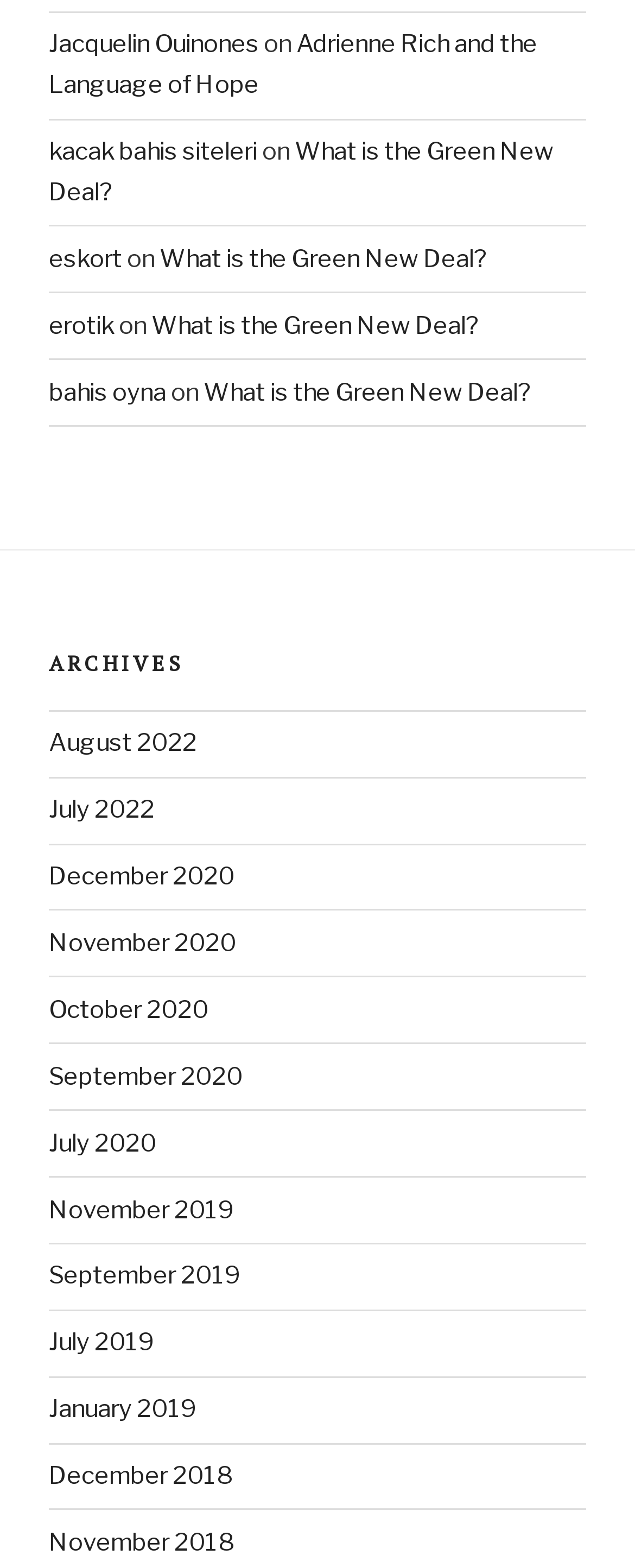How many archive links are available?
Provide a detailed answer to the question, using the image to inform your response.

I counted the number of links under the 'ARCHIVES' heading, which are labeled as 'August 2022', 'July 2022', ..., 'December 2018'. There are 18 links in total.